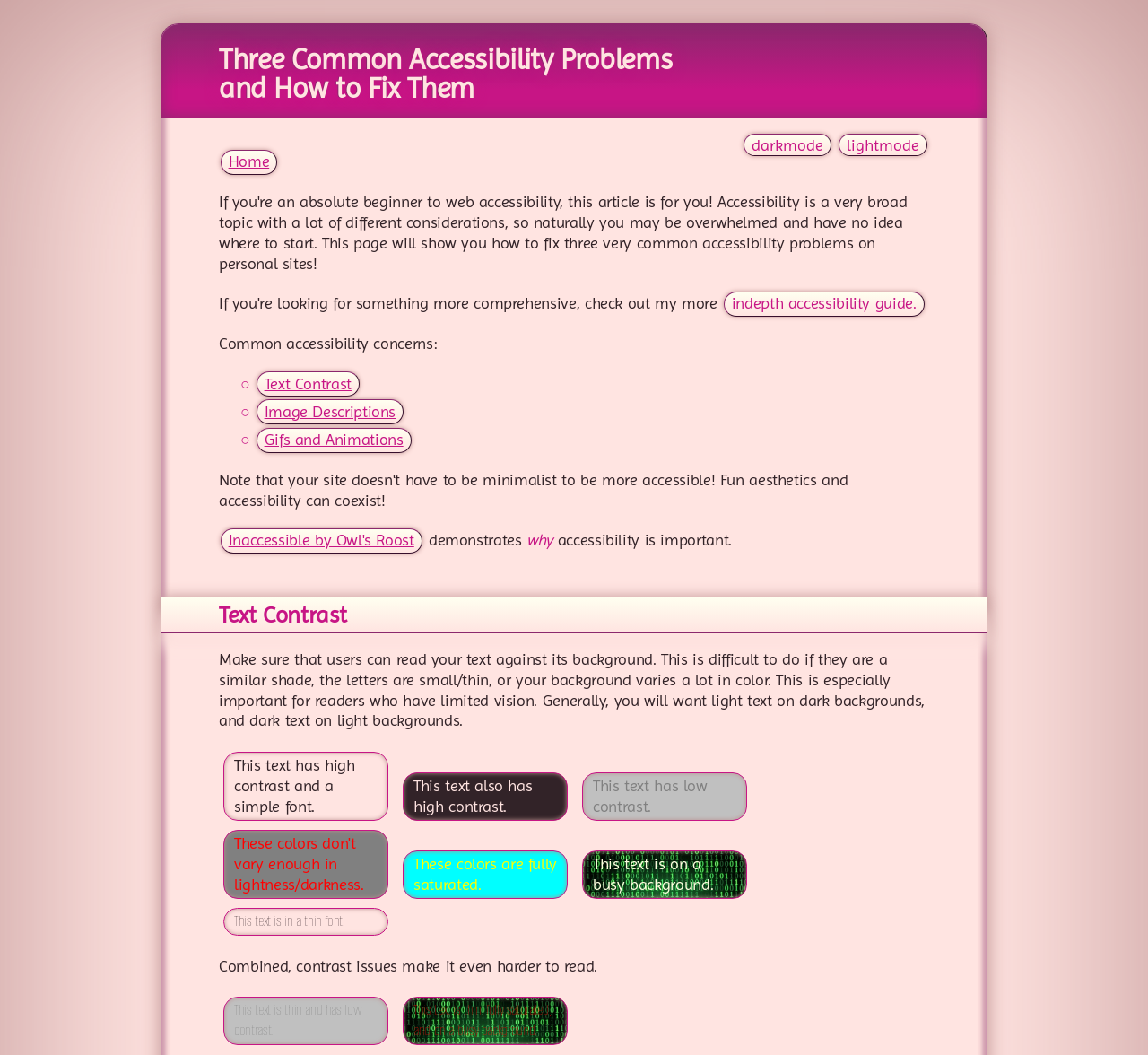Extract the primary headline from the webpage and present its text.

Three Common Accessibility Problems
and How to Fix Them